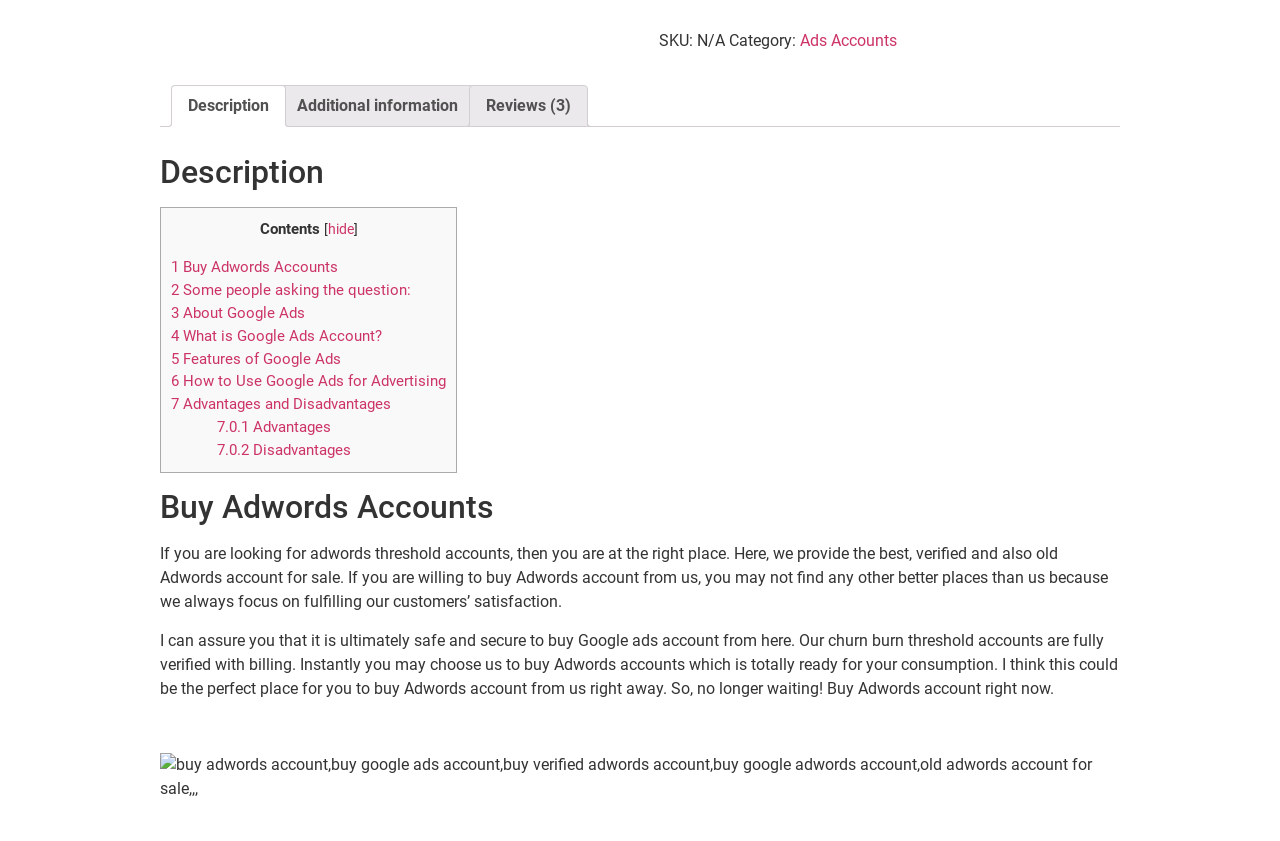Refer to the screenshot and answer the following question in detail:
What is the status of the Adwords accounts being sold?

The status of the Adwords accounts being sold can be determined by reading the text on the webpage, which describes the accounts as 'verified and also old'. This suggests that the accounts being sold are established and have been verified by the seller.